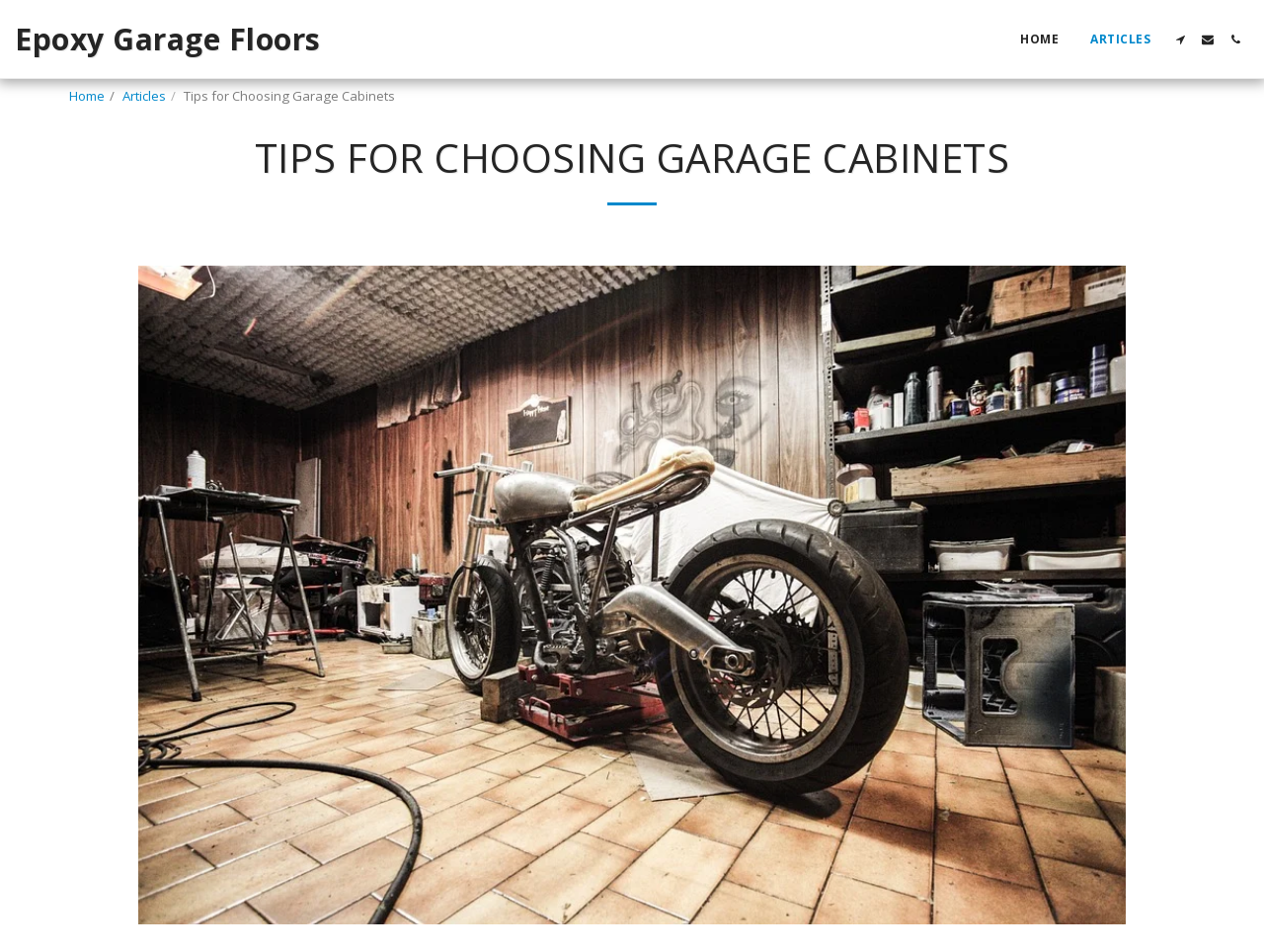Is there a horizontal separator on this webpage?
Refer to the image and provide a concise answer in one word or phrase.

Yes